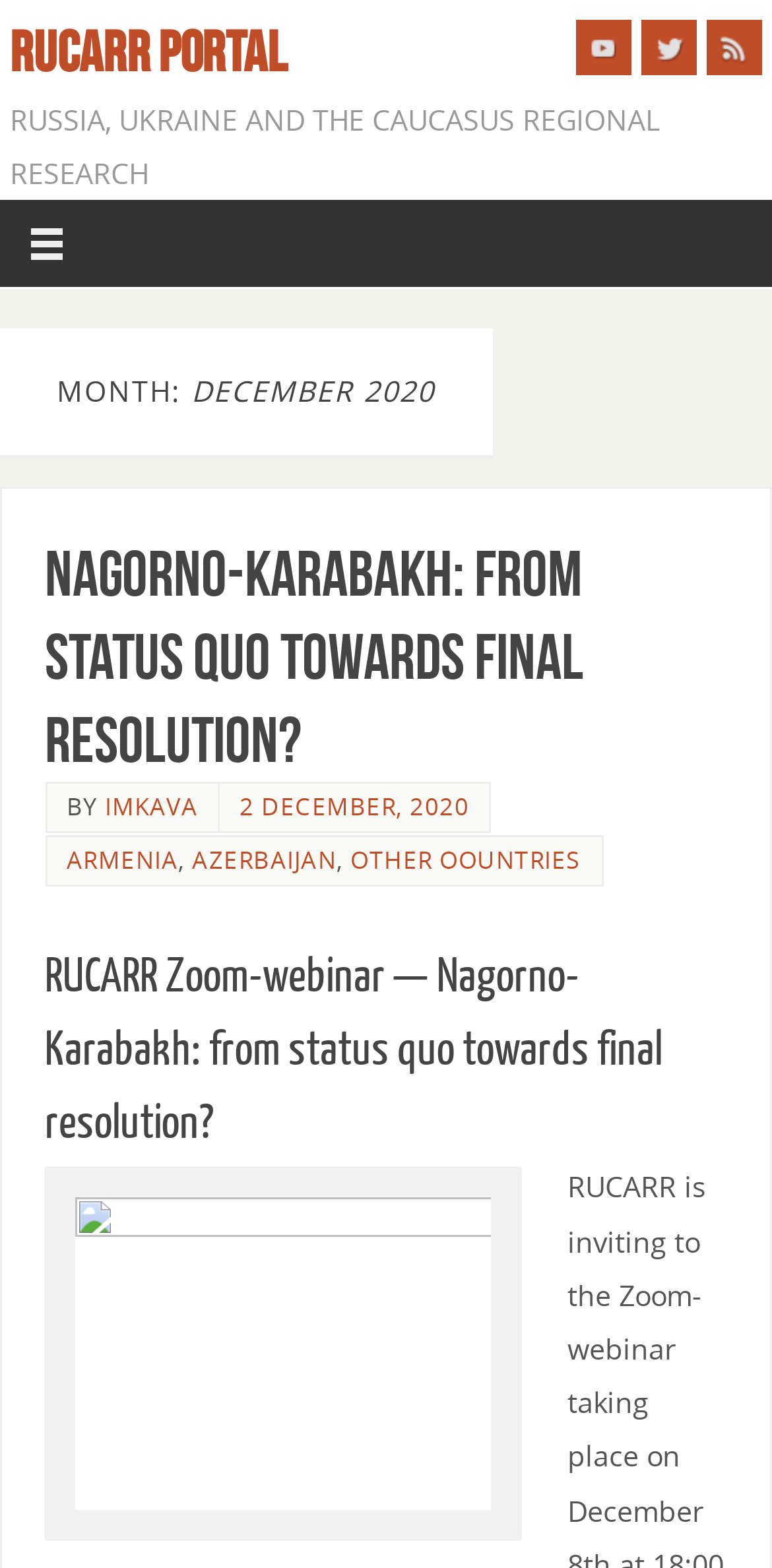Provide an in-depth caption for the contents of the webpage.

The webpage is titled "December 2020 – RUCARR Portal" and appears to be a news or research portal focused on Russia, Ukraine, and the Caucasus region. At the top left, there is a link to the "RUCARR PORTAL" and a static text describing the portal's focus. On the top right, there are three social media links: YouTube, Twitter, and RSS, each accompanied by an image.

Below the top section, there is a horizontal menu with a single link that spans the entire width of the page. Underneath, there is a header section with a heading "MONTH: DECEMBER 2020" followed by a subheading "Nagorno-Karabakh: from status quo towards final resolution?" which is also a link. This section takes up about half of the page's width.

The main content area is divided into several sections. The first section has a heading "Nagorno-Karabakh: from status quo towards final resolution?" which is also a link. Below this heading, there is a brief description or summary of the article, followed by the author's name "IMKAVA", a timestamp "2 DECEMBER, 2020", and links to related countries "ARMENIA", "AZERBAIJAN", and "OTHER OOUNTRIES".

Further down, there is another section with a heading "RUCARR Zoom-webinar — Nagorno-Karabakh: from status quo towards final resolution?" which appears to be a related event or webinar.